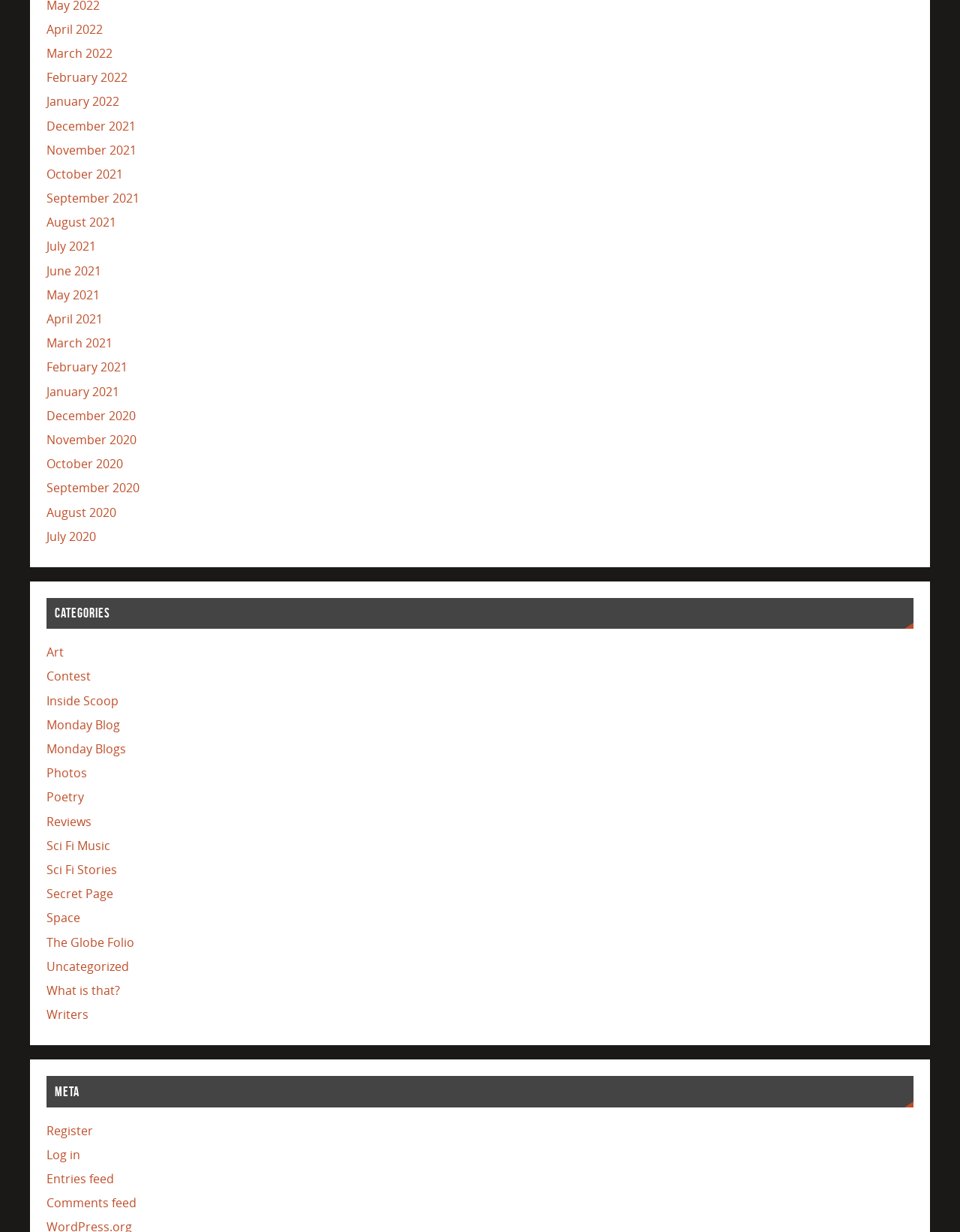Can you find the bounding box coordinates for the element to click on to achieve the instruction: "Log in to the website"?

[0.048, 0.93, 0.083, 0.944]